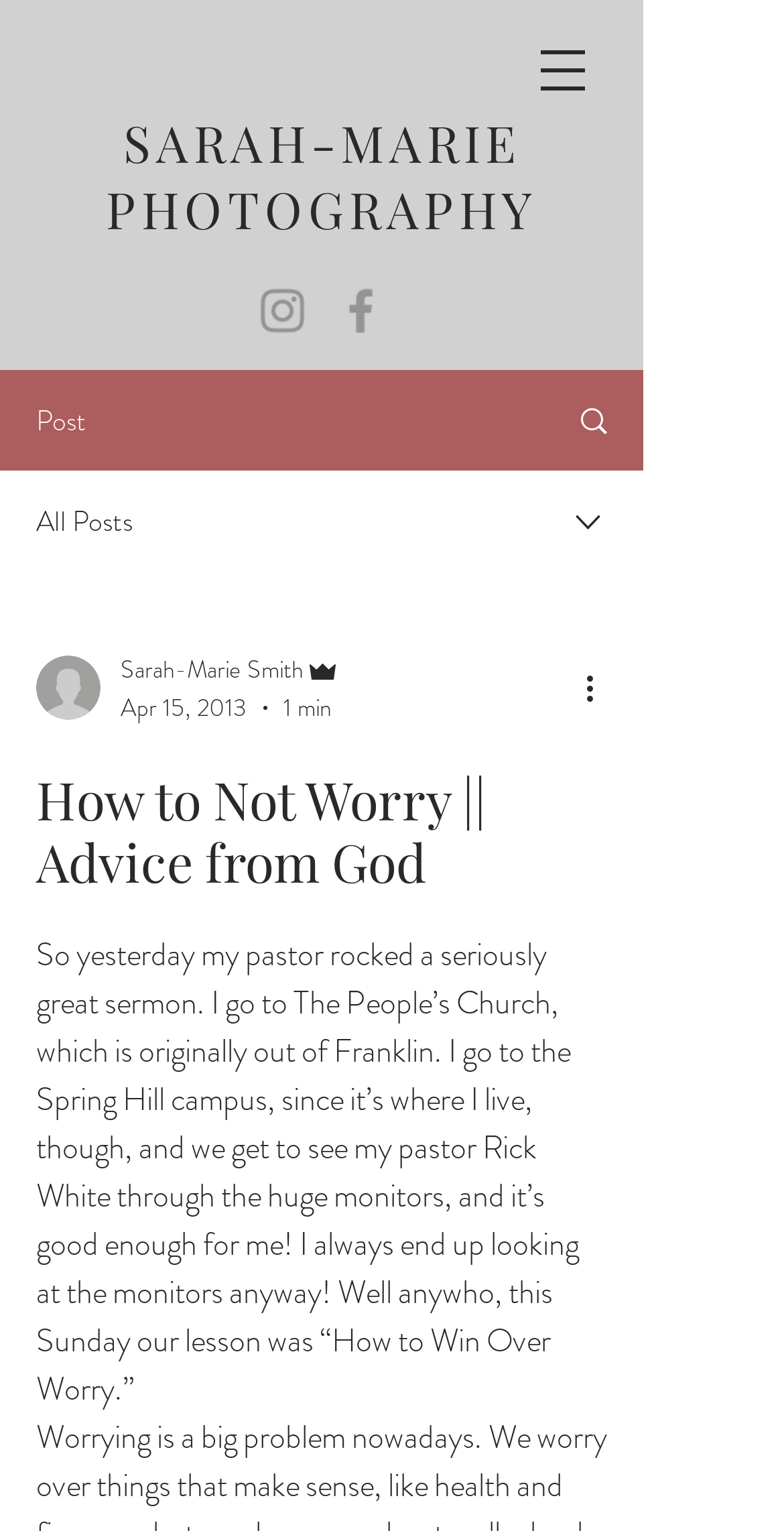Please specify the bounding box coordinates of the area that should be clicked to accomplish the following instruction: "Go to Instagram". The coordinates should consist of four float numbers between 0 and 1, i.e., [left, top, right, bottom].

[0.323, 0.184, 0.397, 0.222]